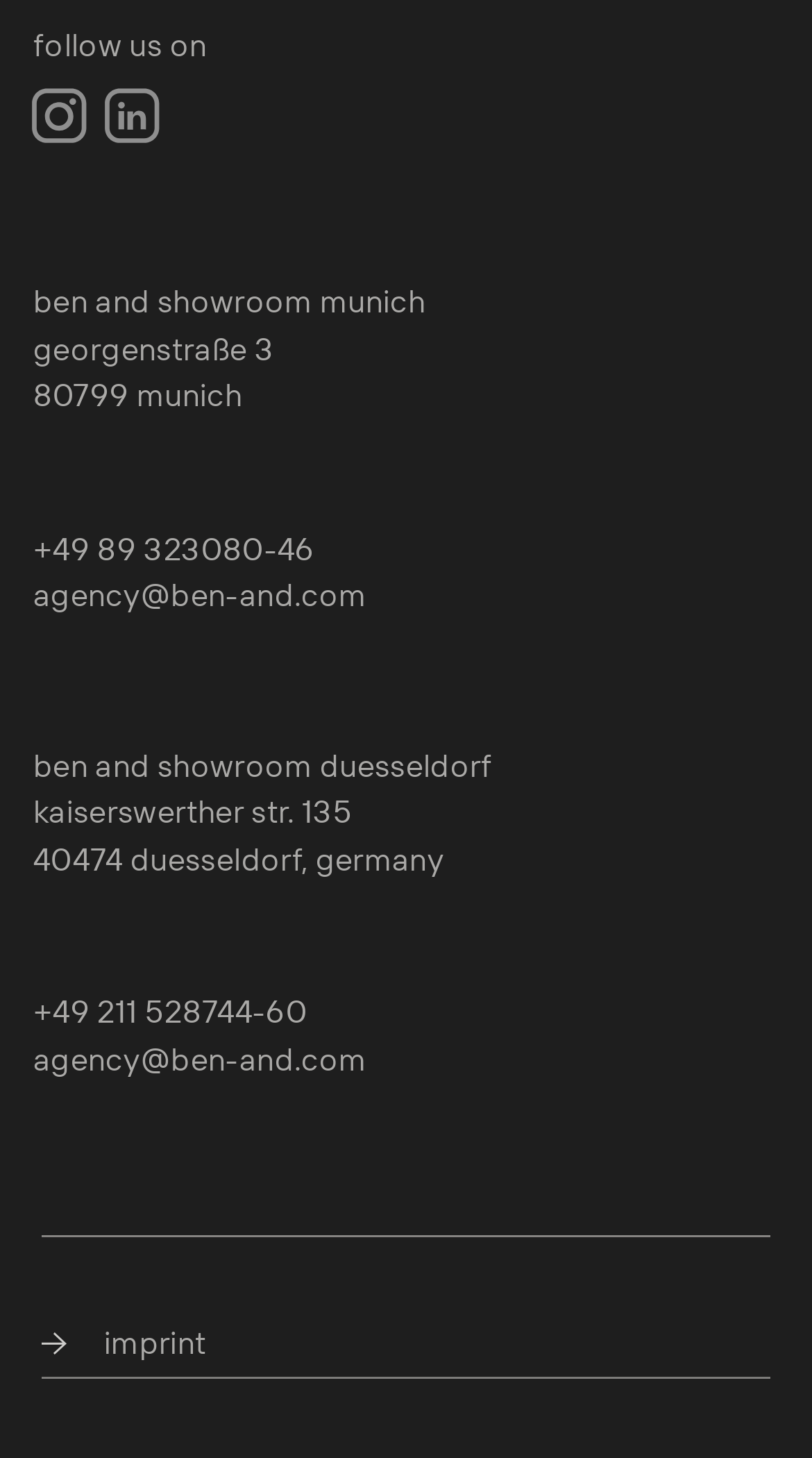What is the phone number of Ben and showroom in Düsseldorf?
Using the image provided, answer with just one word or phrase.

+49 211 528744-60